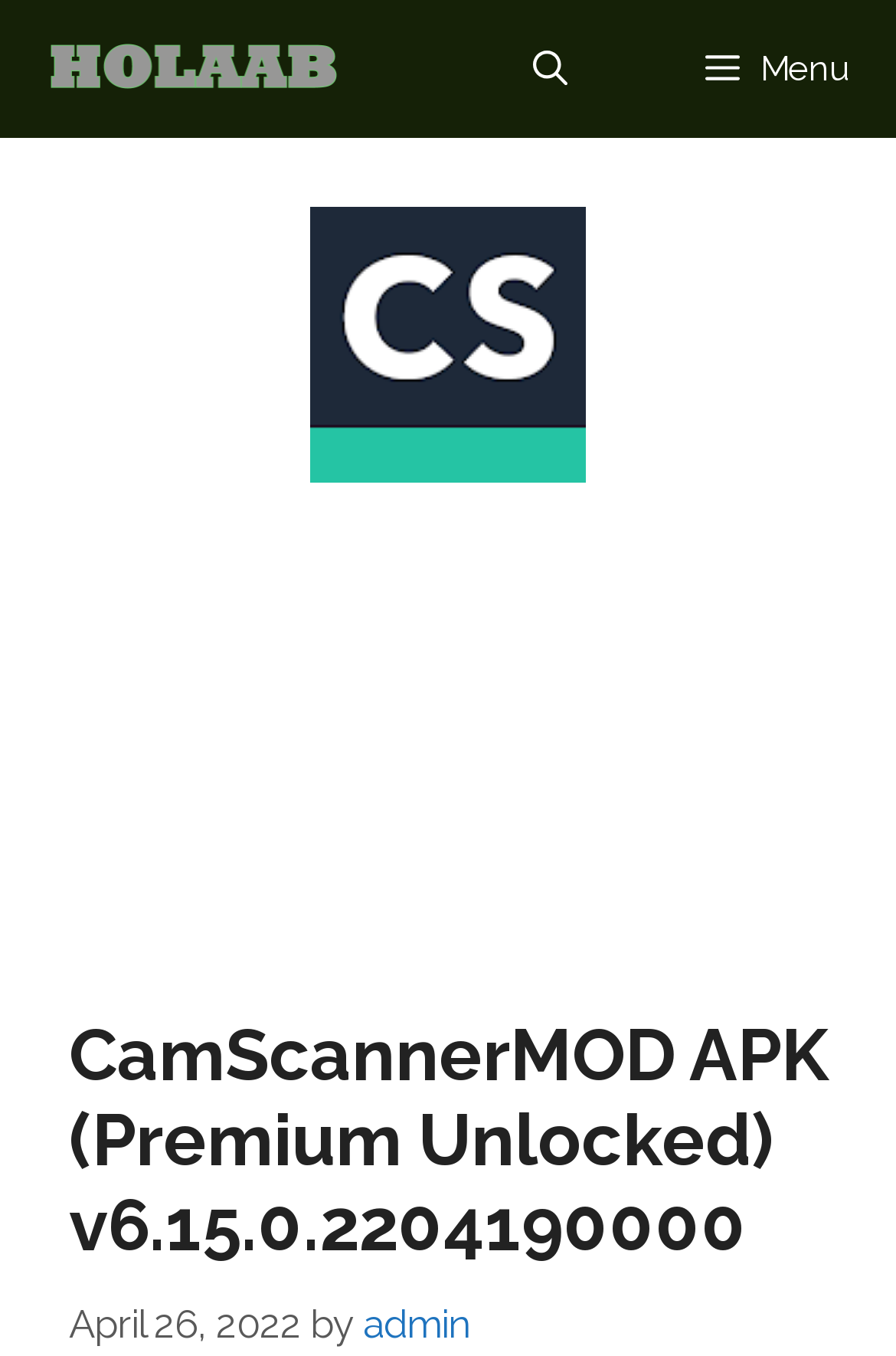Summarize the webpage with intricate details.

The webpage appears to be a download page for the CamScannerMOD APK (Premium Unlocked) v6.15.0.2204190000. At the top, there is a navigation bar with a link to "Apkfenta" on the left and a "Menu" button on the right. Below the navigation bar, there is a search bar with a link to "Open Search Bar".

In the main content area, there is a large image with the text "cam scanner mod apk" on it. Below the image, there is a heading that displays the title of the APK, "CamScannerMOD APK (Premium Unlocked) v6.15.0.2204190000". To the right of the heading, there is a time stamp that shows the date "April 26, 2022". The text "by" is displayed next to the time stamp, followed by a link to "admin".

There is also an iframe advertisement located below the image, taking up a significant portion of the page.